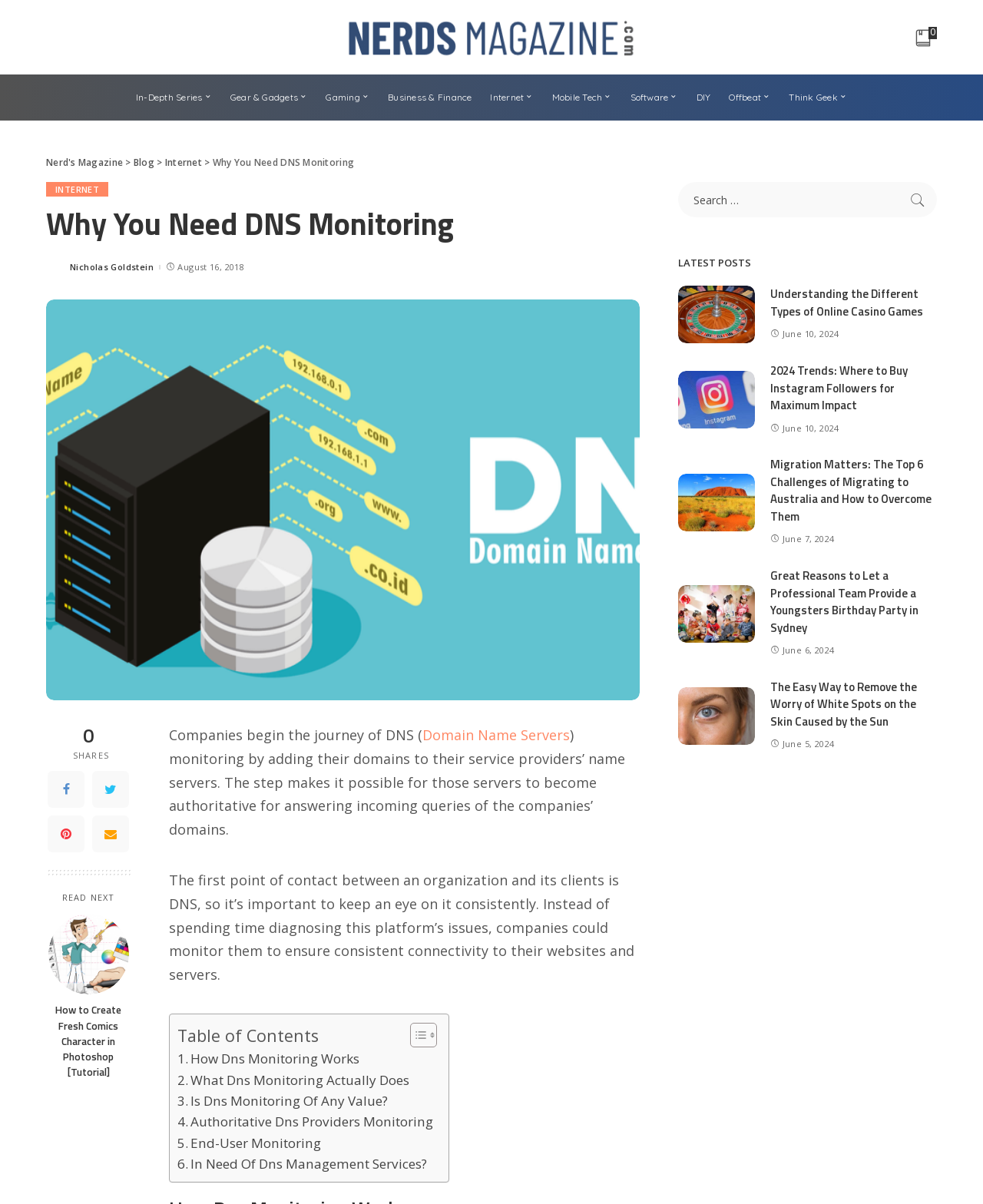What is the author of the main article?
Answer the question with a single word or phrase by looking at the picture.

Nicholas Goldstein